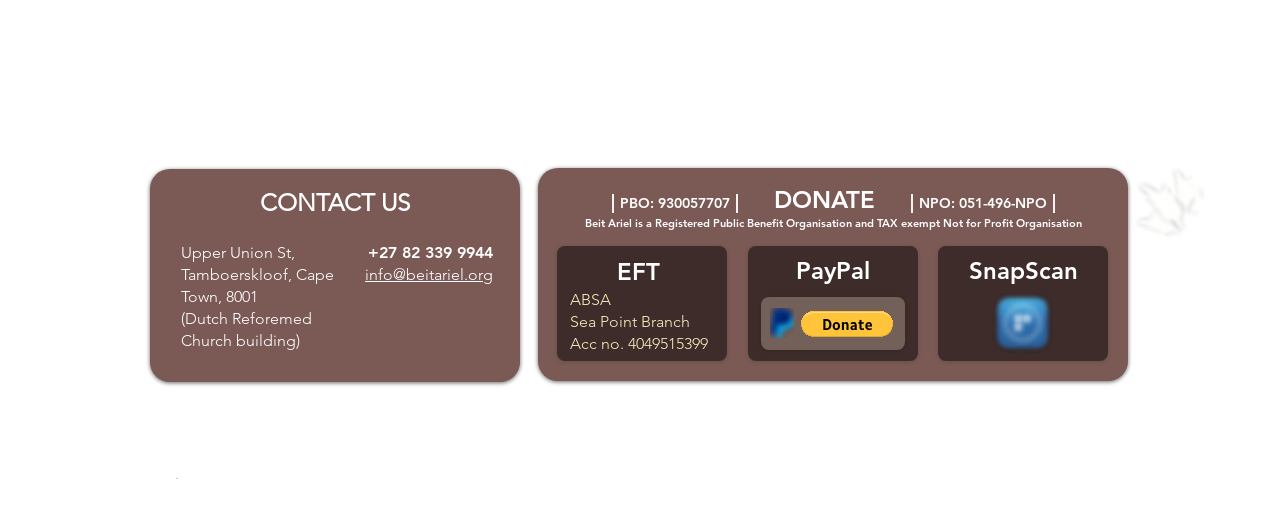Locate the bounding box of the user interface element based on this description: "James P.".

None